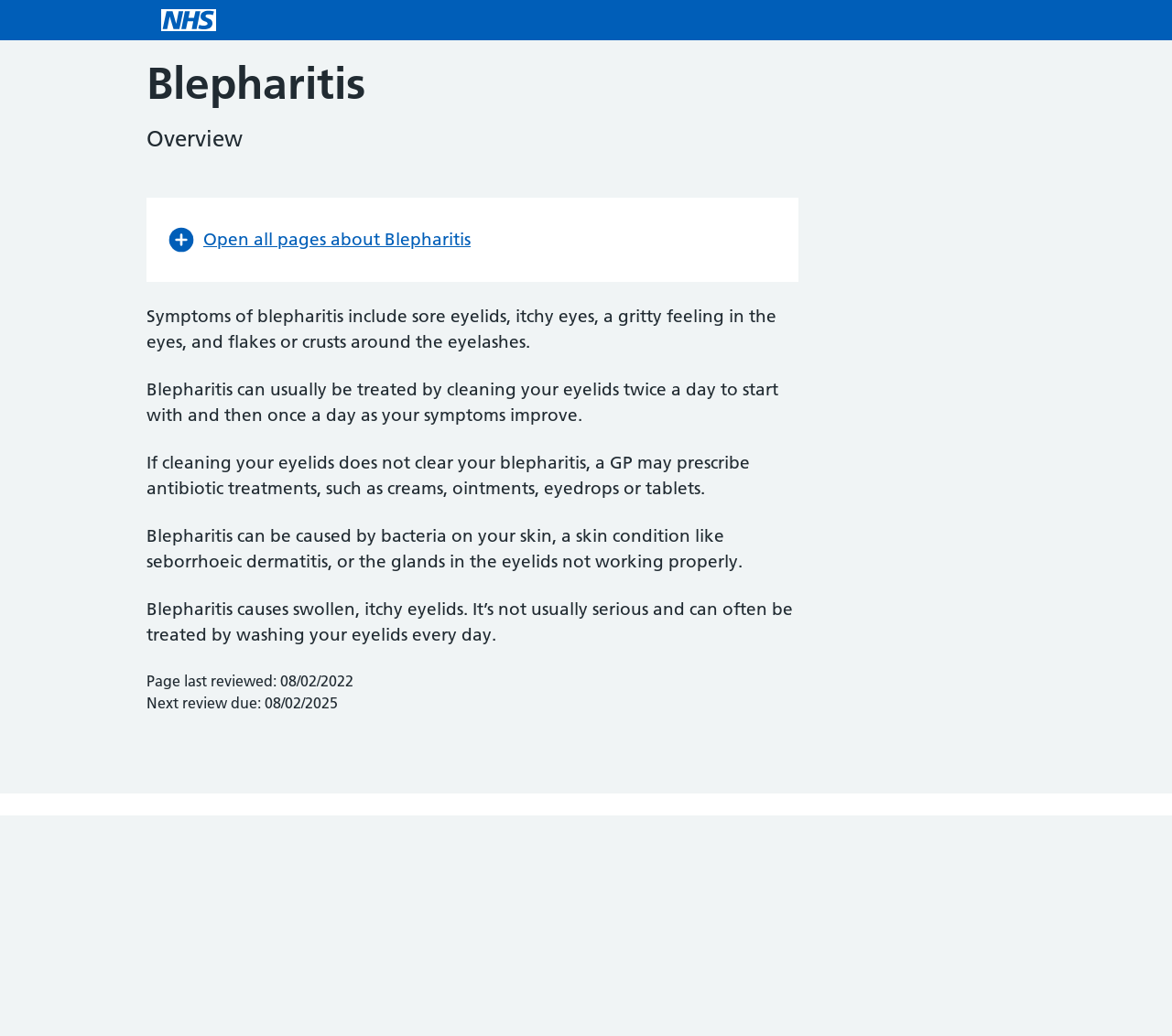What is the main topic of this webpage?
We need a detailed and exhaustive answer to the question. Please elaborate.

The main topic of this webpage is Blepharitis, which is indicated by the heading 'Blepharitis' at the top of the page, and the various sections of text that provide information about the condition.